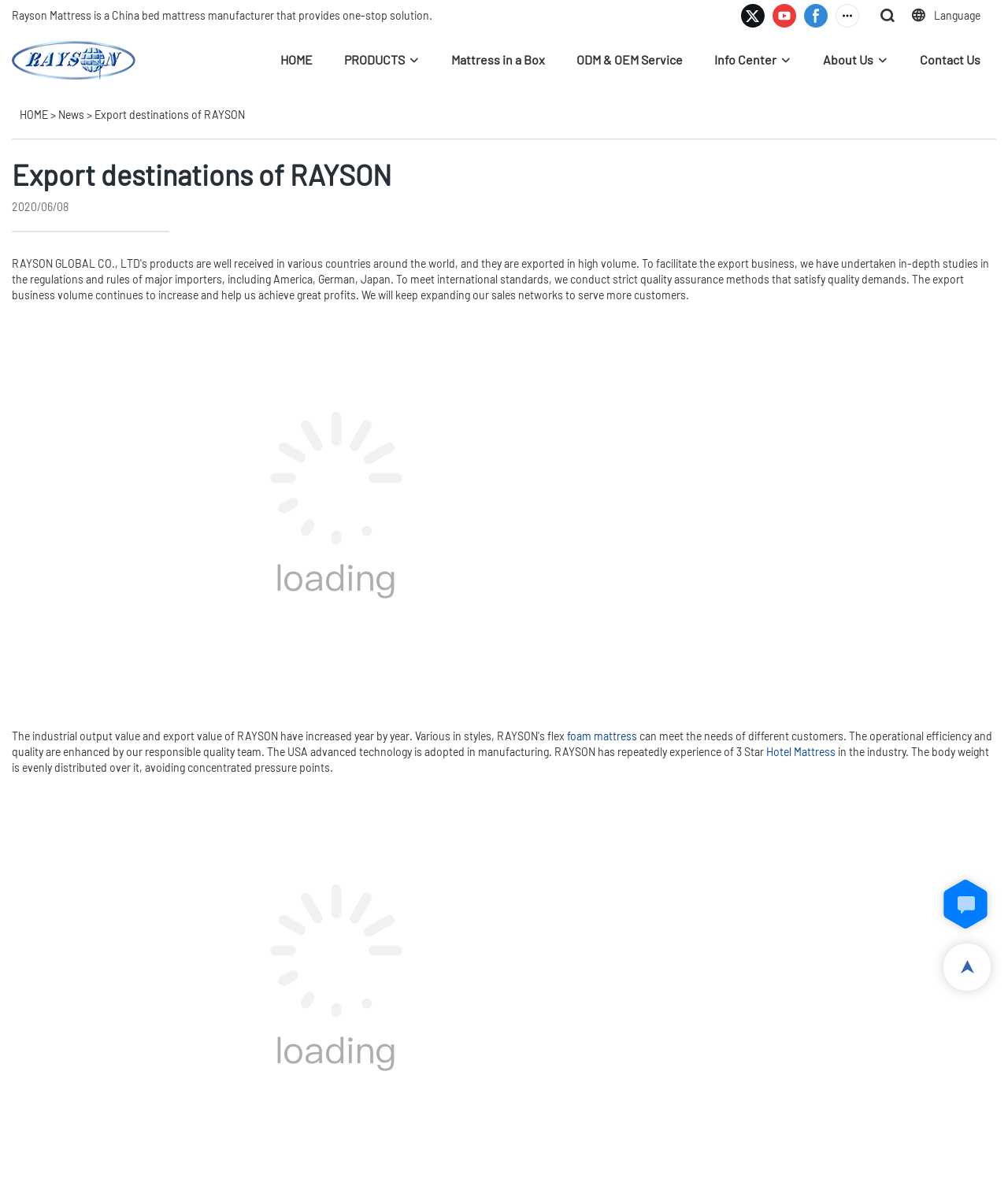What is the name of the company mentioned in the image?
We need a detailed and exhaustive answer to the question. Please elaborate.

The image with the description 'Foshan Rayson Non Woven Co., Ltd.' suggests that the company mentioned in the image is Foshan Rayson Non Woven Co., Ltd.